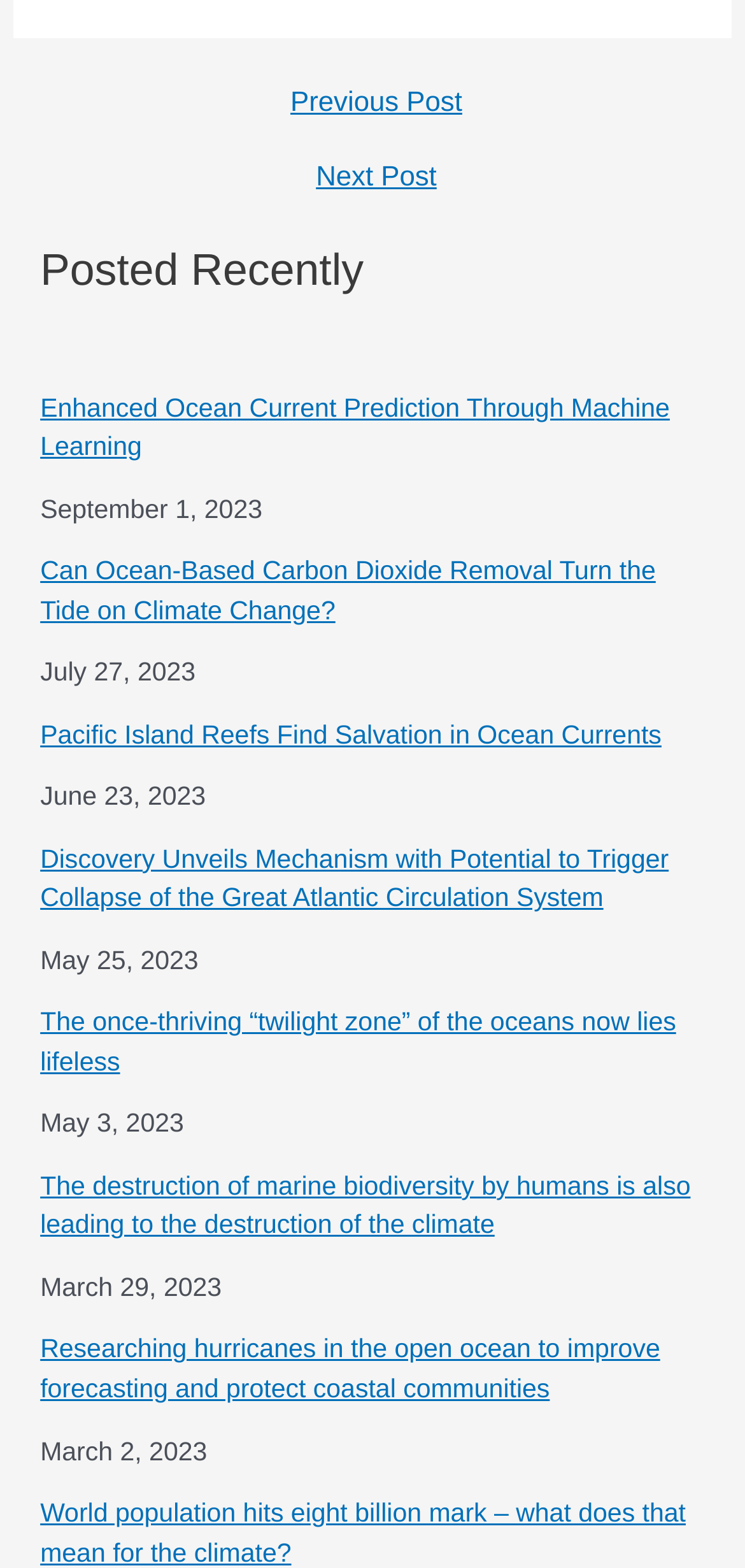Locate the bounding box coordinates of the area that needs to be clicked to fulfill the following instruction: "Go to next post". The coordinates should be in the format of four float numbers between 0 and 1, namely [left, top, right, bottom].

[0.024, 0.104, 0.986, 0.122]